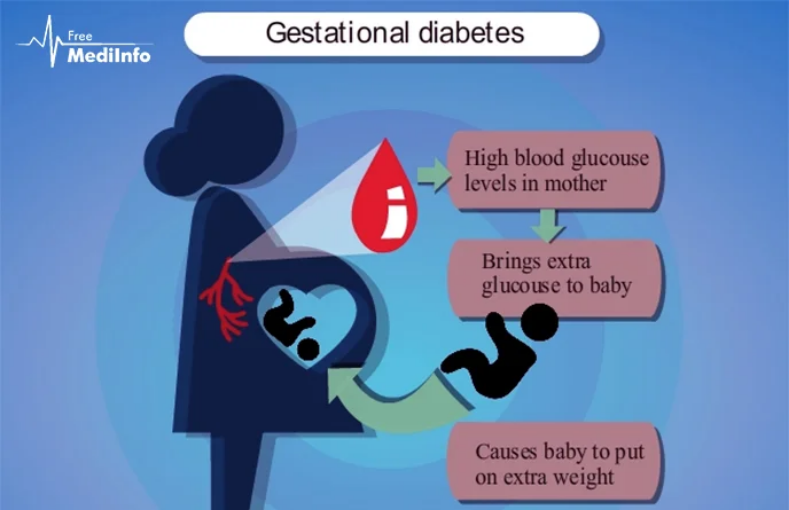Answer briefly with one word or phrase:
What is the impact of high blood glucose levels on the baby?

Increased glucose delivery